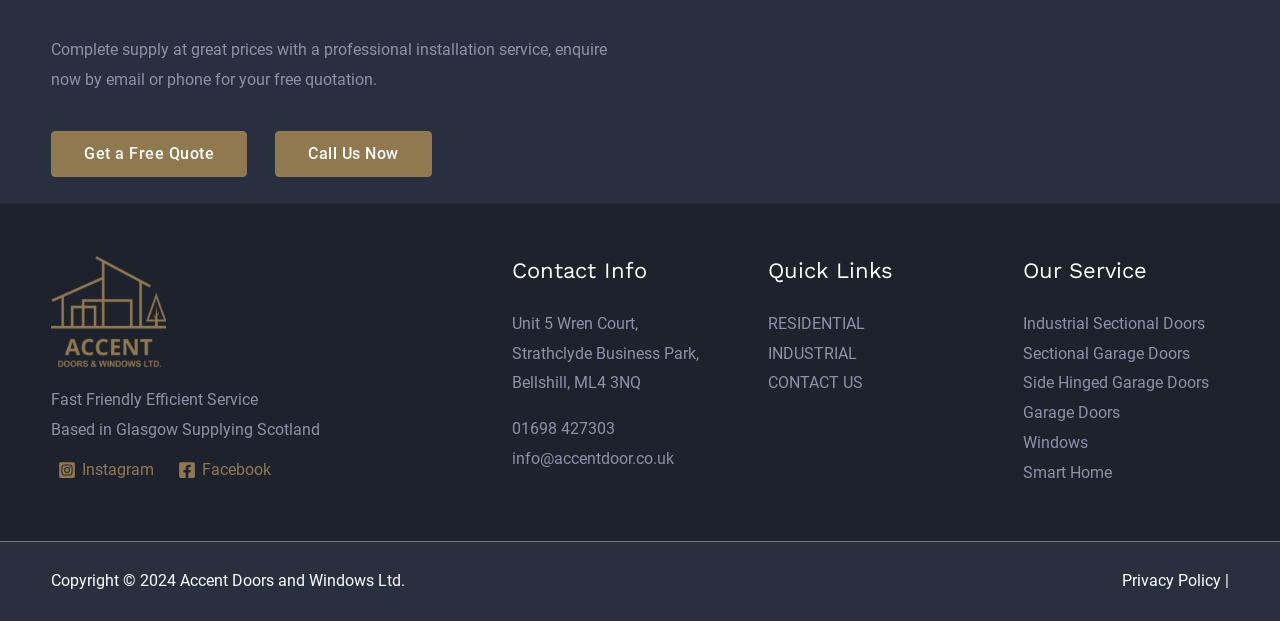Find the bounding box coordinates of the clickable area required to complete the following action: "Visit our Instagram page".

[0.04, 0.743, 0.125, 0.772]